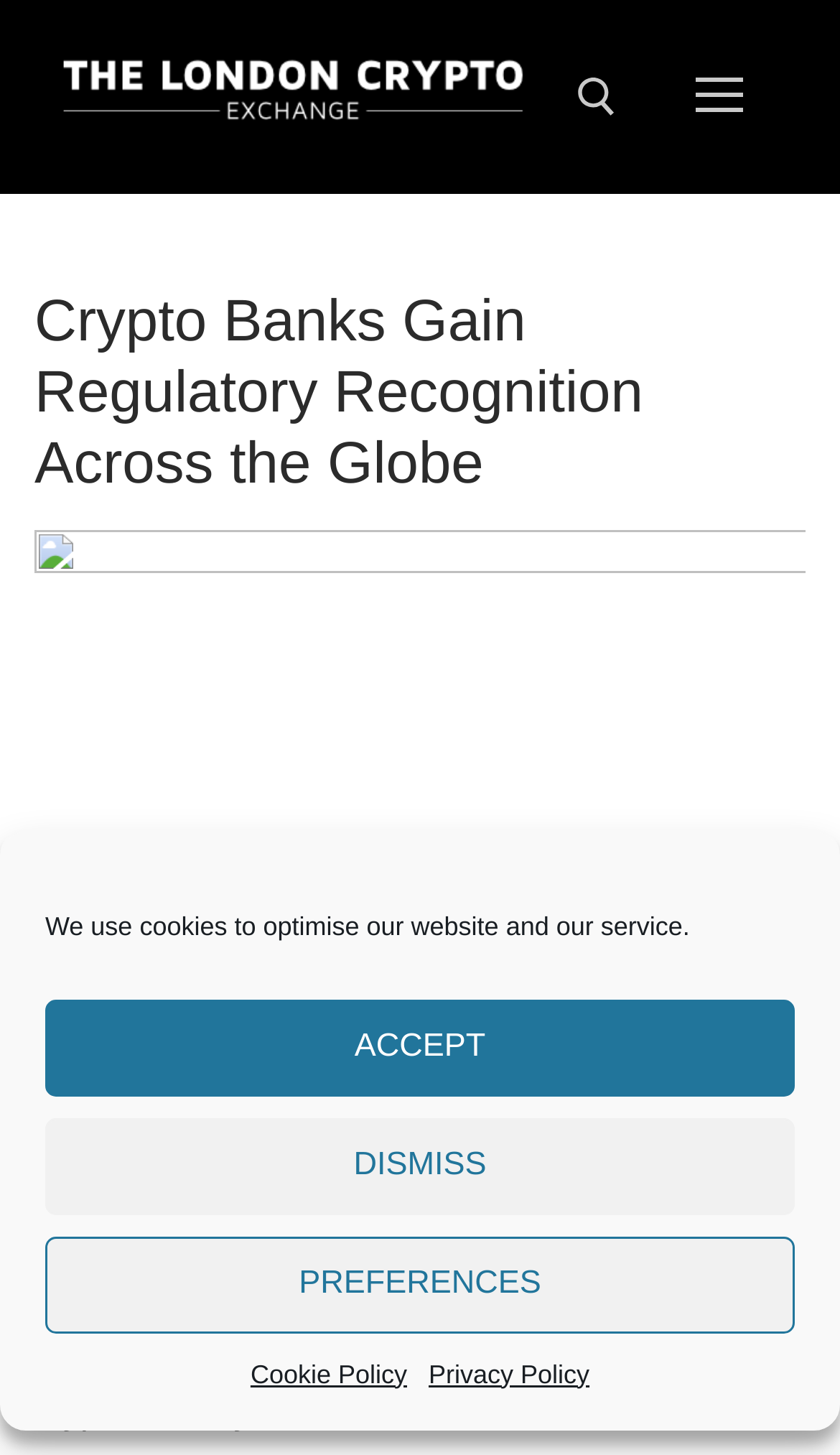Could you indicate the bounding box coordinates of the region to click in order to complete this instruction: "search for something".

[0.207, 0.16, 0.771, 0.279]